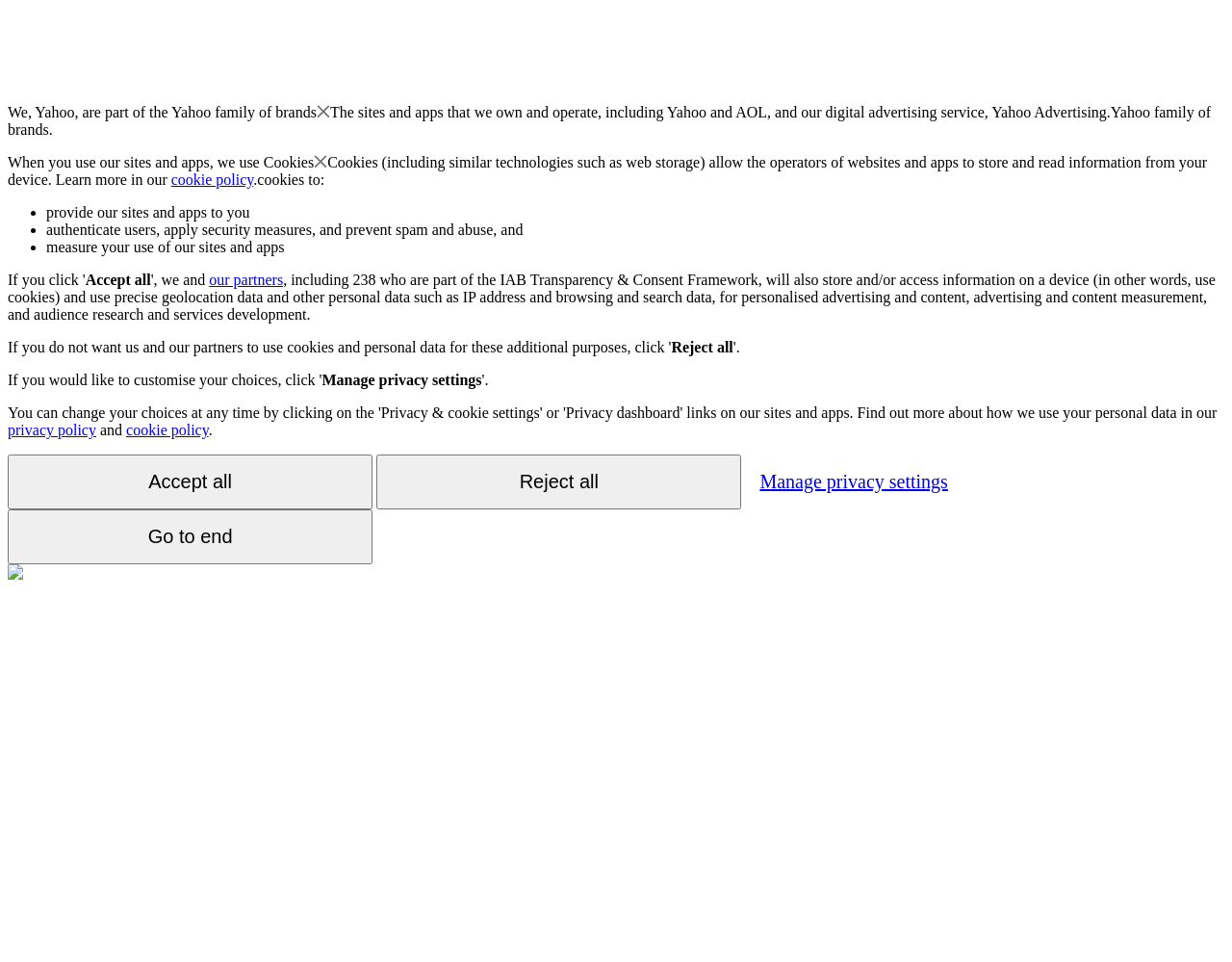Locate the bounding box coordinates of the clickable element to fulfill the following instruction: "Click the 'Accept all' button". Provide the coordinates as four float numbers between 0 and 1 in the format [left, top, right, bottom].

[0.069, 0.282, 0.122, 0.299]